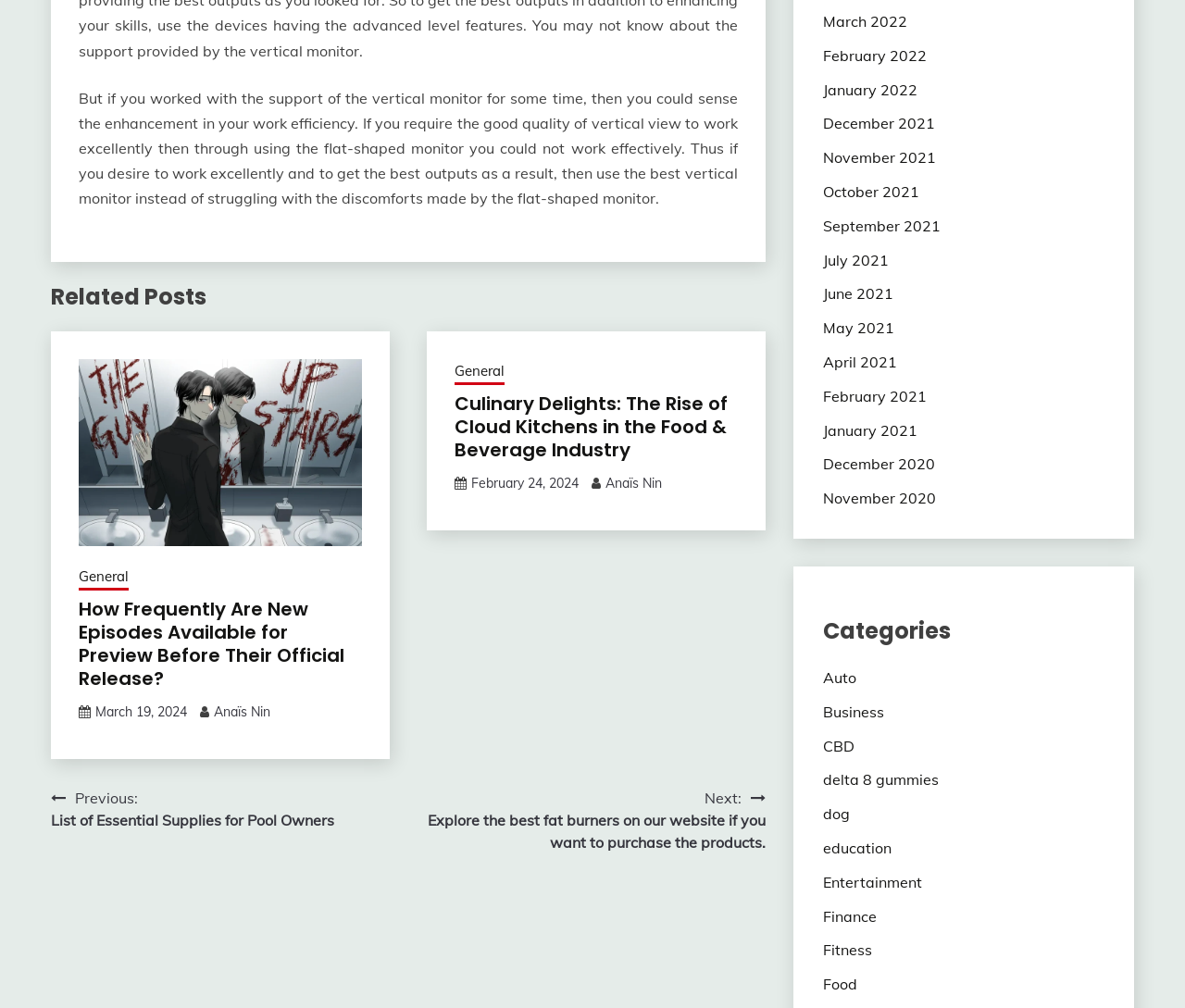Please identify the bounding box coordinates of the area I need to click to accomplish the following instruction: "Go to the 'Categories' section".

[0.694, 0.61, 0.932, 0.643]